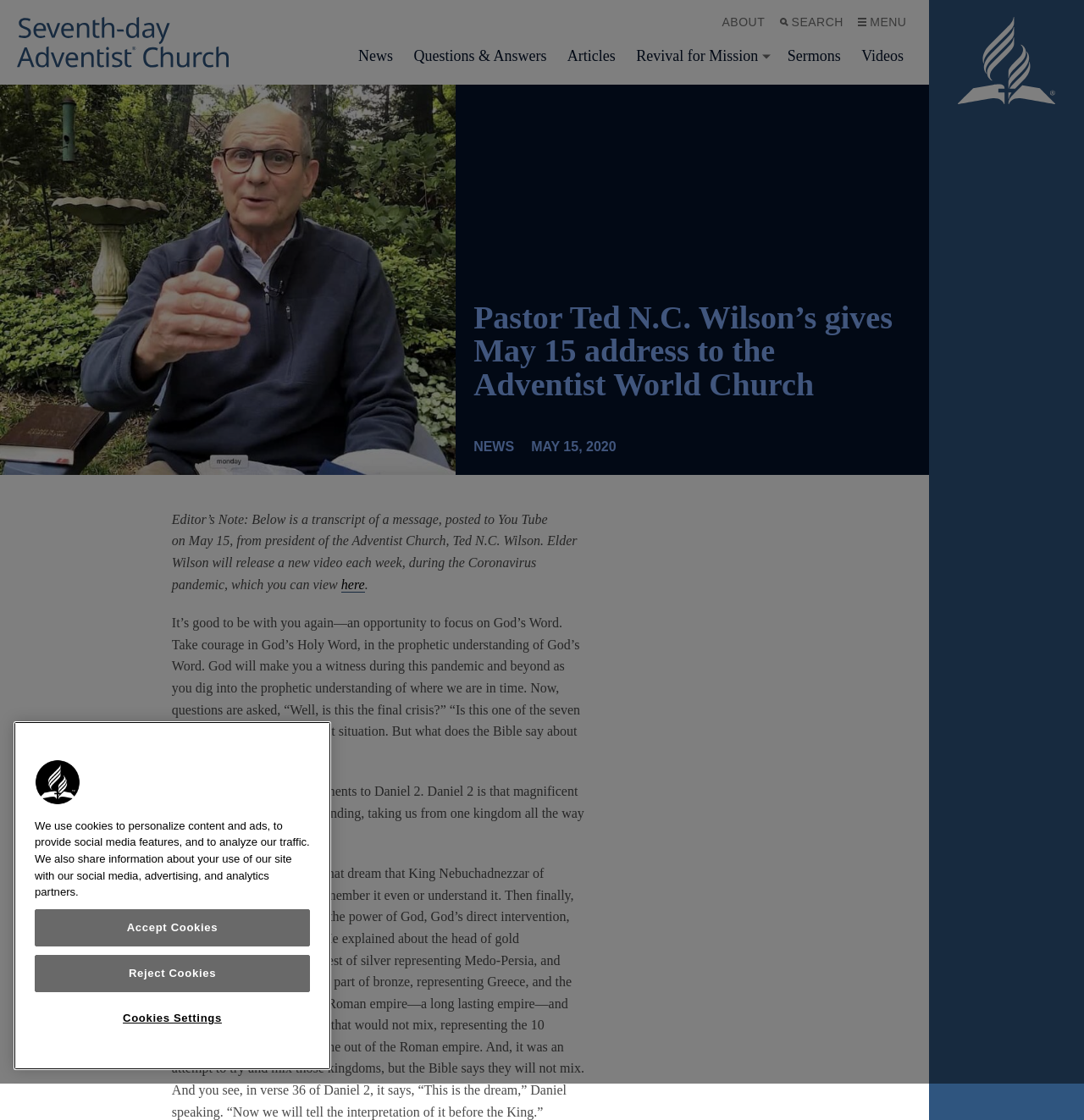What is the name of the church mentioned on the webpage?
Using the screenshot, give a one-word or short phrase answer.

Seventh Day Adventist Church